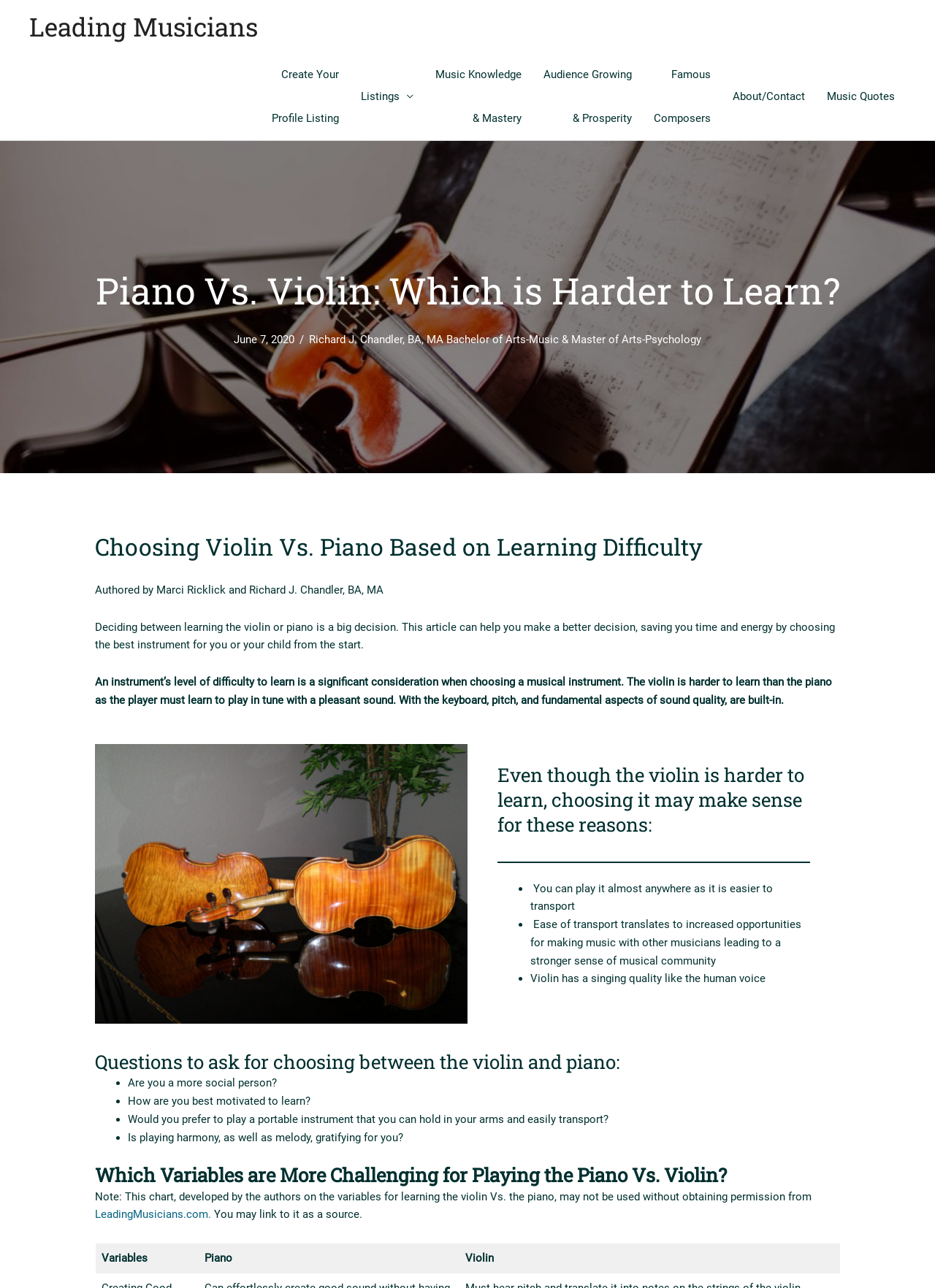What are the two instruments being compared?
Refer to the image and give a detailed answer to the query.

The two instruments being compared can be determined by looking at the main heading 'Piano Vs. Violin: Which is Harder to Learn?' and the content of the article which discusses the differences between the two instruments.